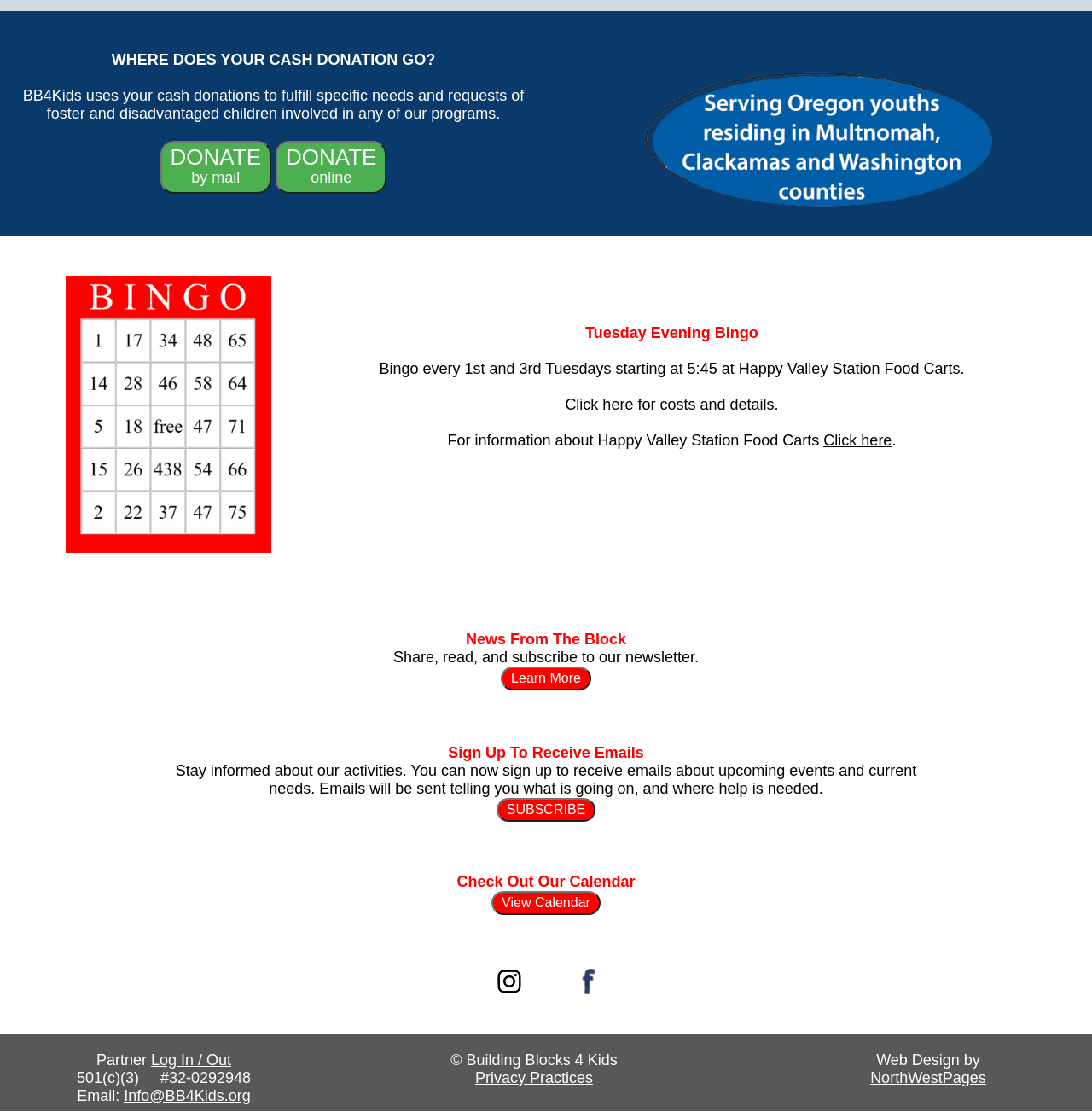Please determine the bounding box coordinates of the element to click on in order to accomplish the following task: "View Calendar". Ensure the coordinates are four float numbers ranging from 0 to 1, i.e., [left, top, right, bottom].

[0.45, 0.799, 0.55, 0.814]